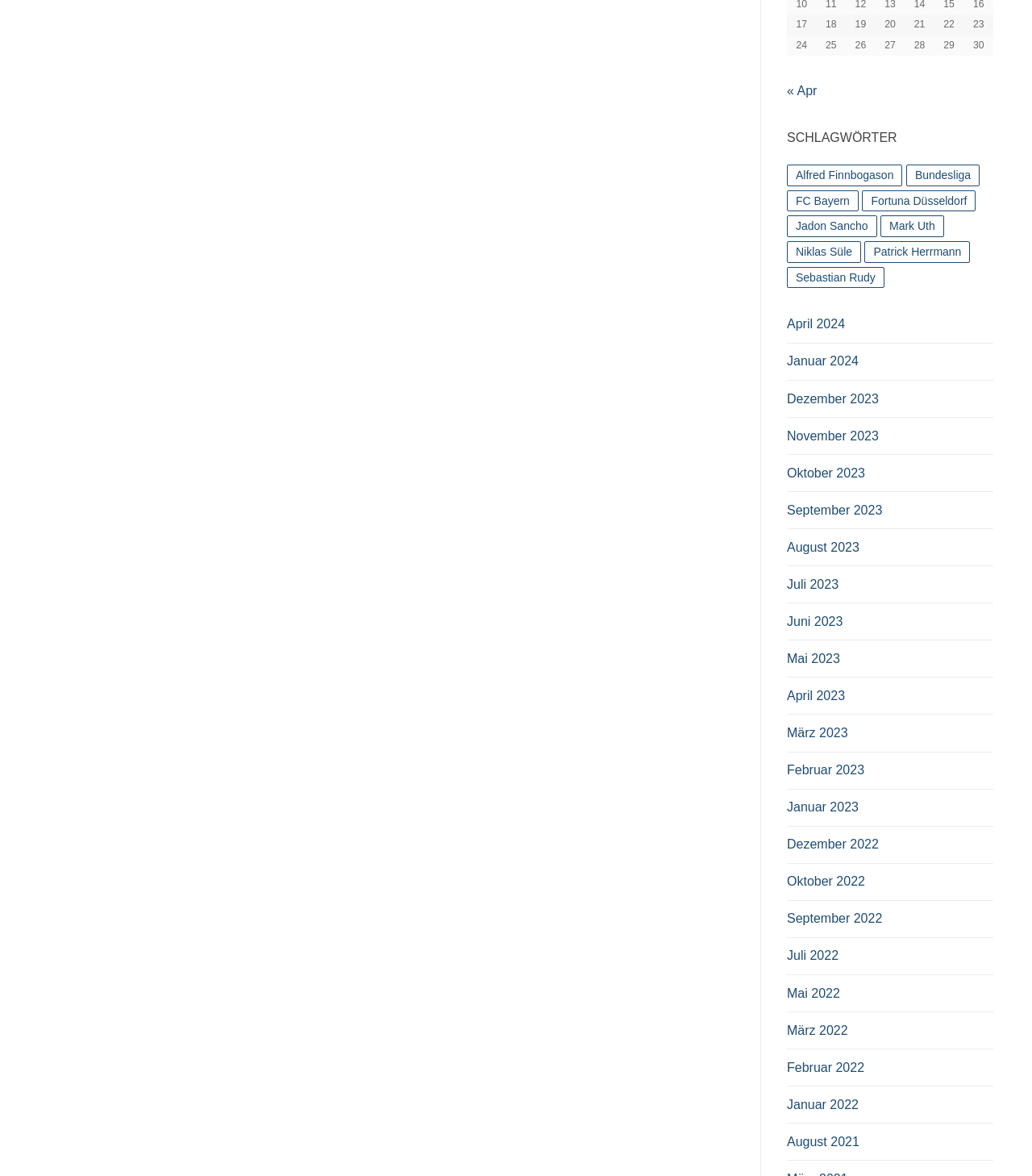Extract the bounding box coordinates of the UI element described by: "Bundesliga". The coordinates should include four float numbers ranging from 0 to 1, e.g., [left, top, right, bottom].

[0.878, 0.14, 0.949, 0.158]